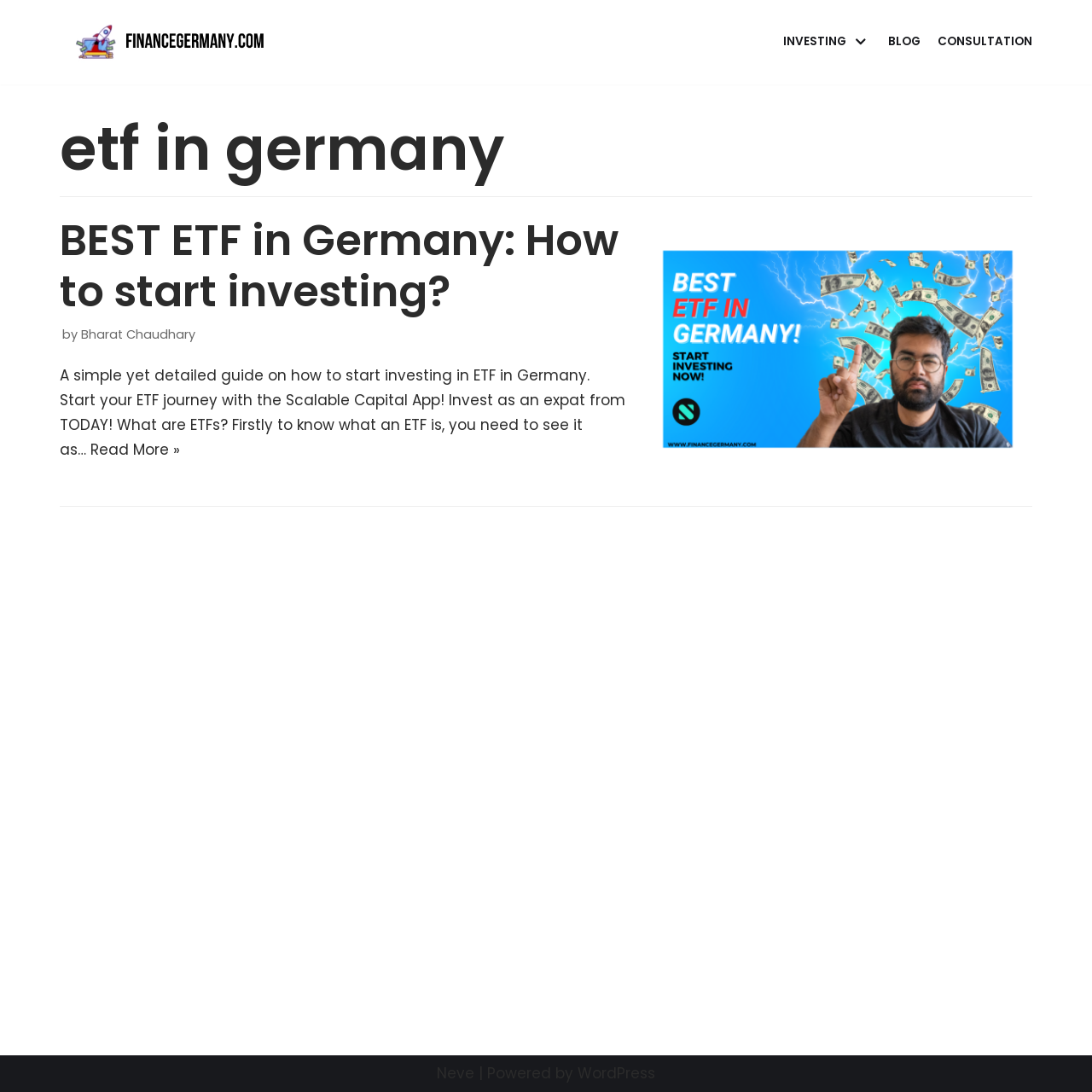Please find and provide the title of the webpage.

etf in germany